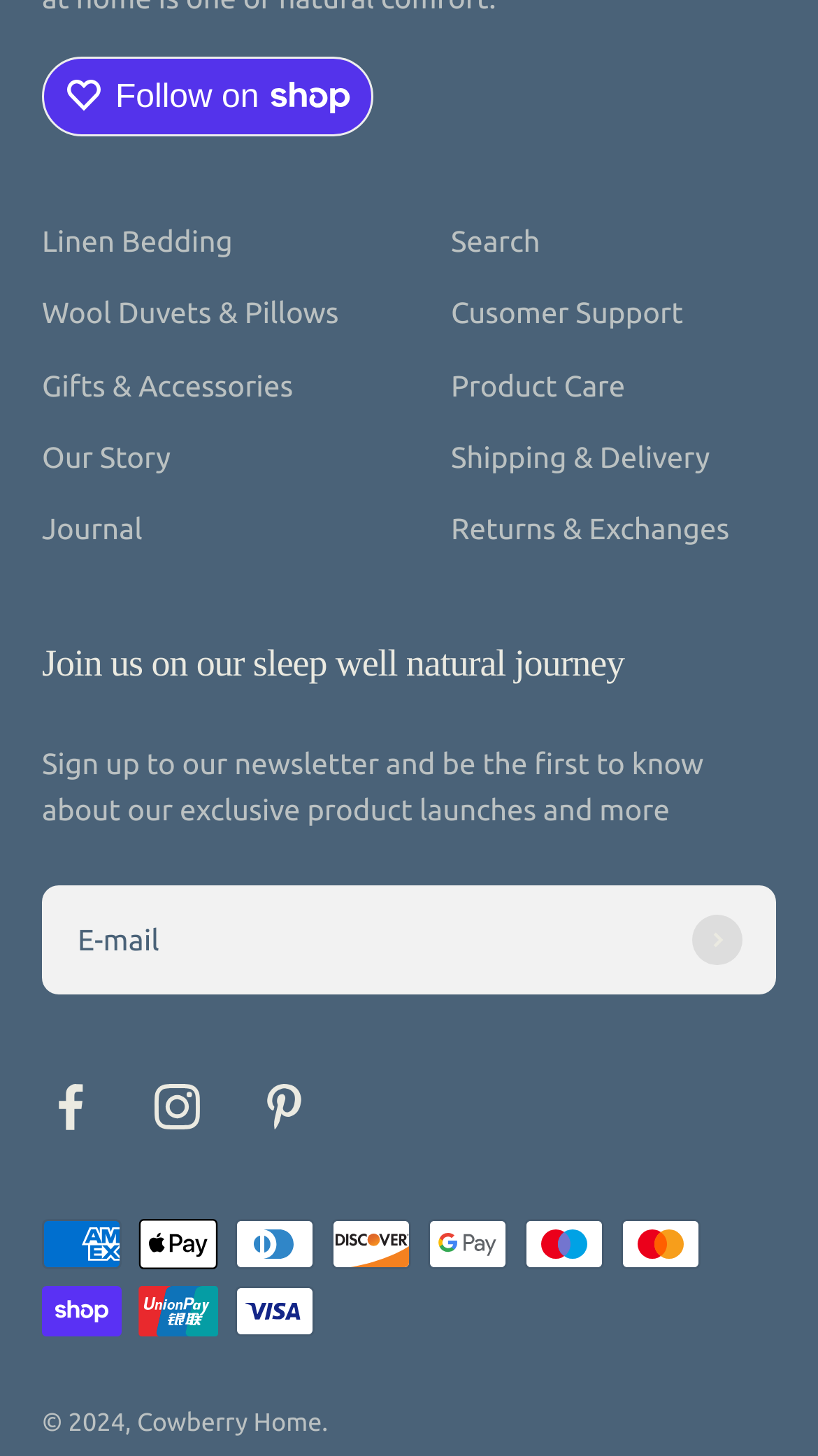Please find and report the bounding box coordinates of the element to click in order to perform the following action: "Follow on Facebook". The coordinates should be expressed as four float numbers between 0 and 1, in the format [left, top, right, bottom].

[0.051, 0.74, 0.121, 0.779]